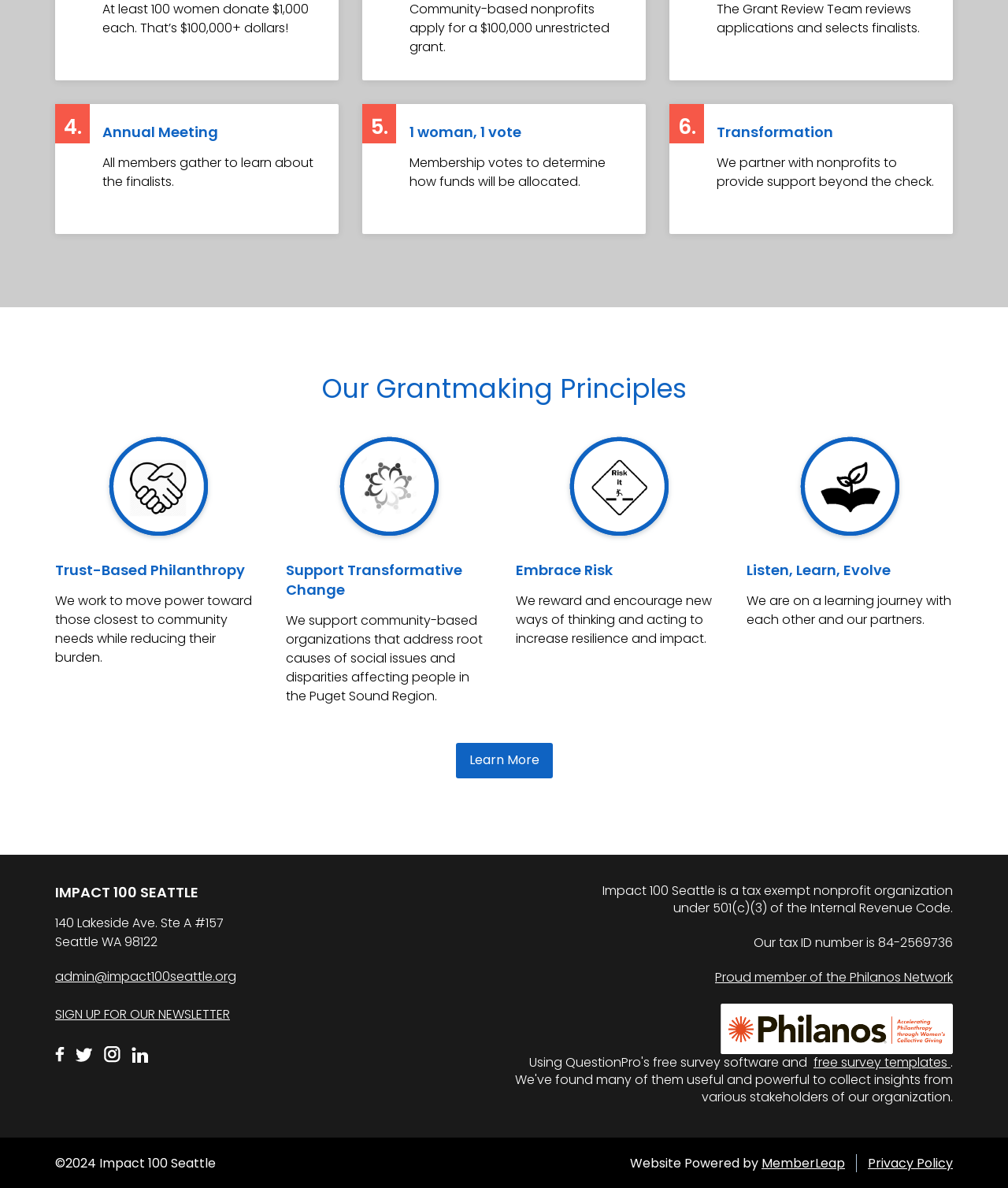Determine the bounding box coordinates of the target area to click to execute the following instruction: "View the privacy policy."

[0.861, 0.972, 0.945, 0.987]